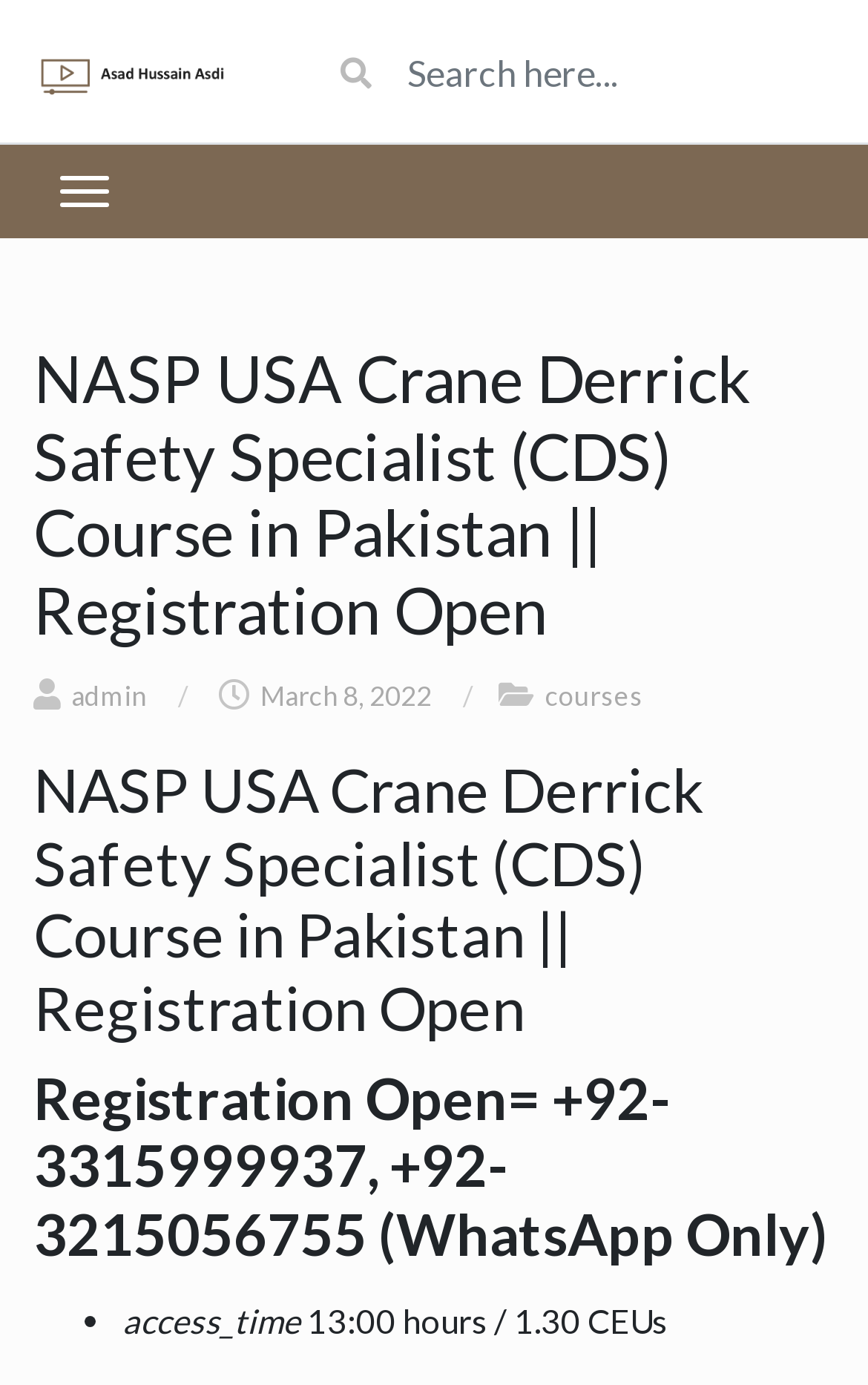Elaborate on the webpage's design and content in a detailed caption.

The webpage appears to be a course registration page for the NASP USA Crane Derrick Safety Specialist (CDS) Course in Pakistan. At the top left, there is a link to "Video Lectures" accompanied by an image. Next to it, there is a search bar with a placeholder text "Search here...". 

On the top right, there are several social media links, including Facebook, Twitter, LinkedIn, and Instagram, represented by their respective icons. 

Below the search bar, there is a main heading that reads "NASP USA Crane Derrick Safety Specialist (CDS) Course in Pakistan || Registration Open". Underneath, there is a subheading with the administrator's name and a date "March 8, 2022". 

Further down, there is a section with a heading that repeats the course title, followed by a registration information section with a heading that reads "Registration Open" and provides two phone numbers for WhatsApp registration. 

At the bottom of the page, there is a list with a single item, marked by a bullet point, containing information about the course duration and CEUs.